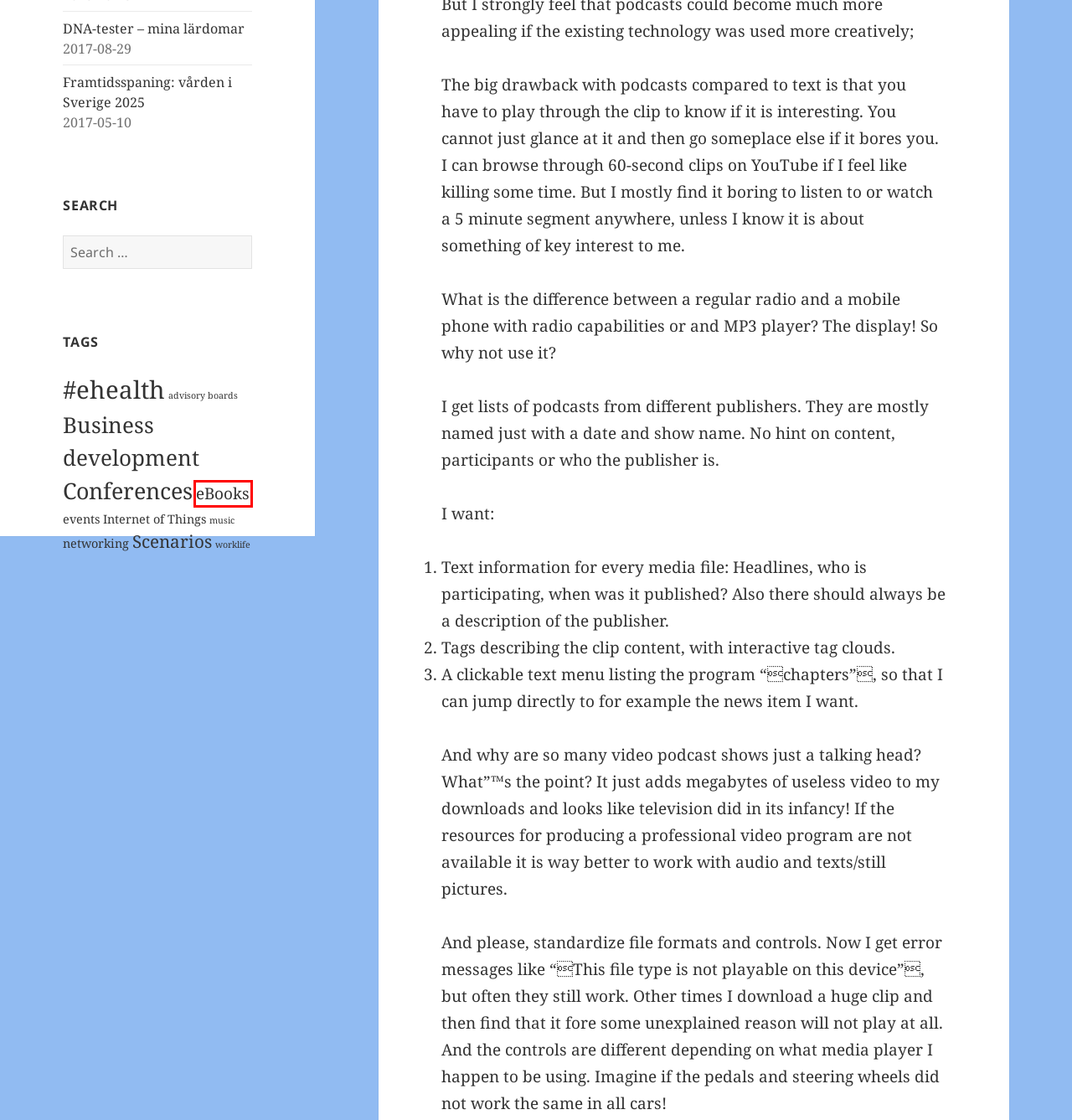Examine the screenshot of the webpage, noting the red bounding box around a UI element. Pick the webpage description that best matches the new page after the element in the red bounding box is clicked. Here are the candidates:
A. Business development – Alfa Bravo
B. DNA-tester – mina lärdomar – Alfa Bravo
C. Framtidsspaning: vården i Sverige 2025 – Alfa Bravo
D. #ehealth – Alfa Bravo
E. music – Alfa Bravo
F. worklife – Alfa Bravo
G. eBooks – Alfa Bravo
H. events – Alfa Bravo

G